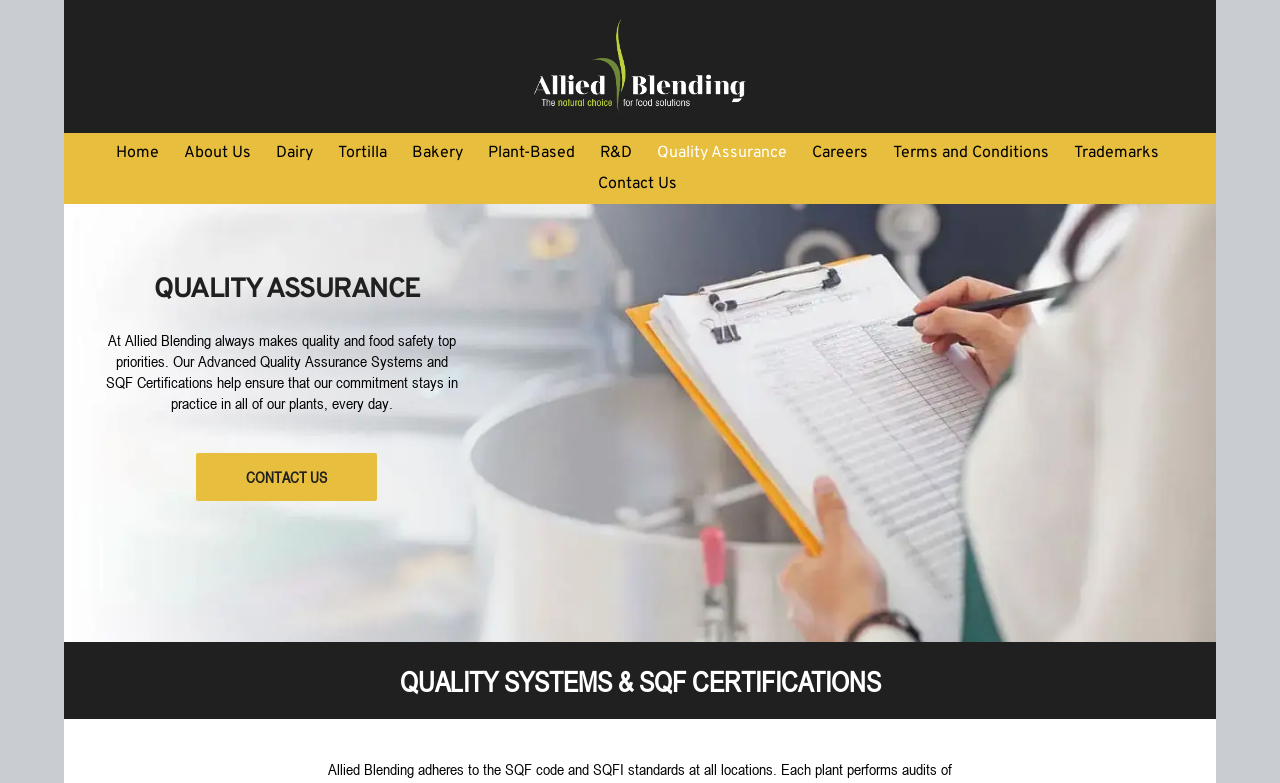Provide a short answer using a single word or phrase for the following question: 
How many links are there in the top navigation menu?

11